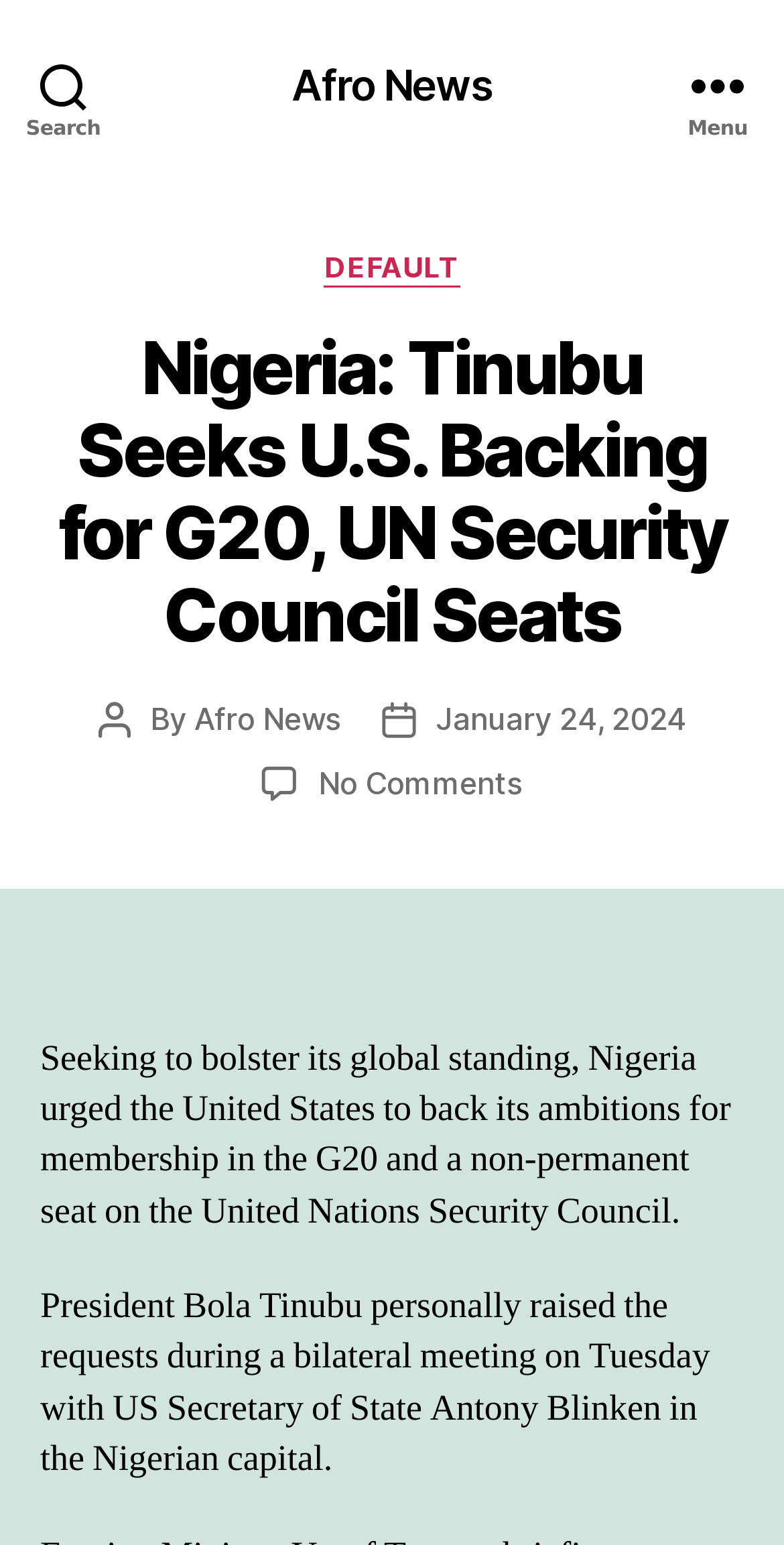When was the article published?
Based on the visual information, provide a detailed and comprehensive answer.

The answer can be found by looking at the section 'Post date' where it says 'January 24, 2024', indicating that the article was published on this date.